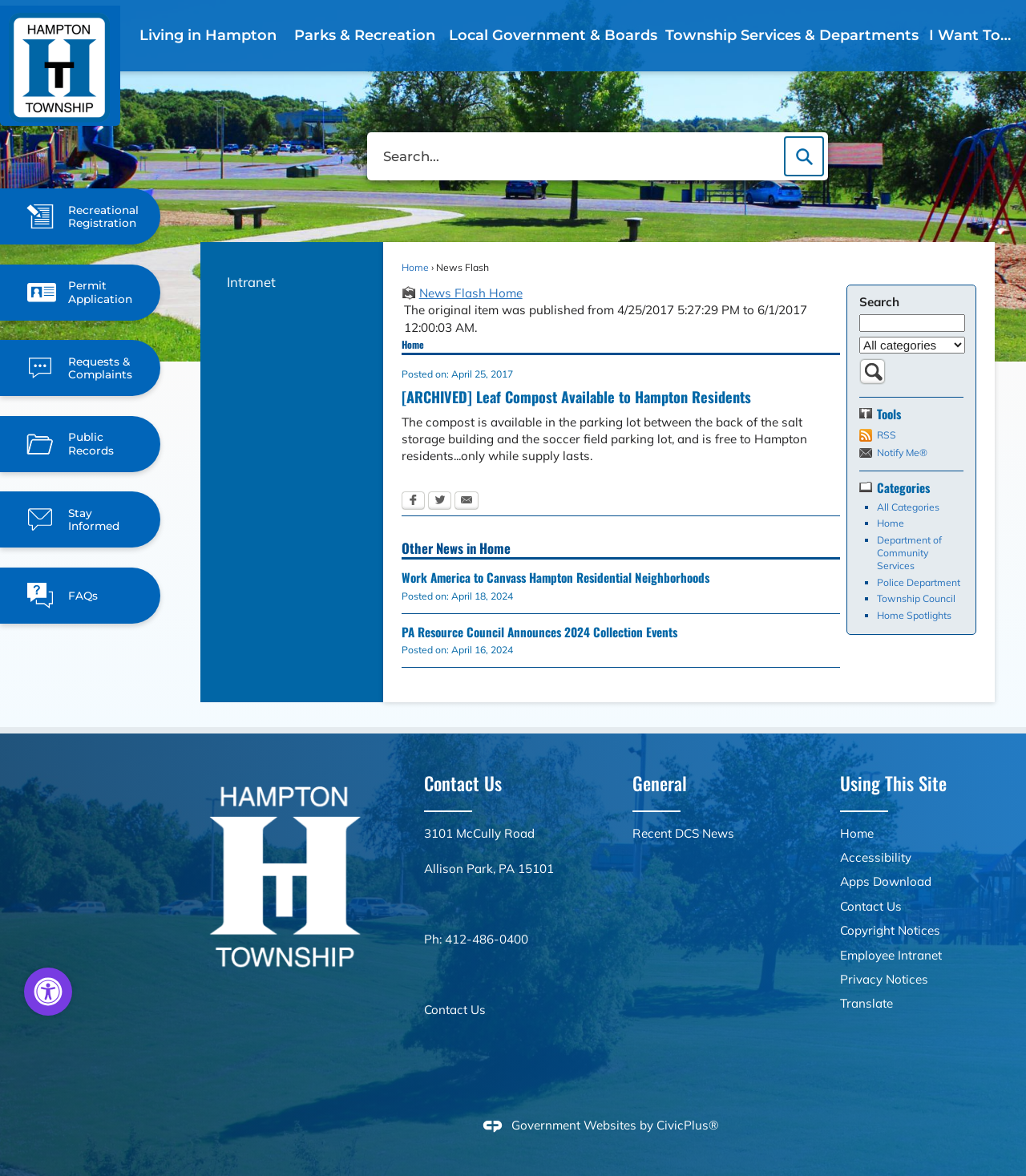Please specify the bounding box coordinates of the clickable section necessary to execute the following command: "Search for Civic Alerts".

[0.838, 0.267, 0.94, 0.282]